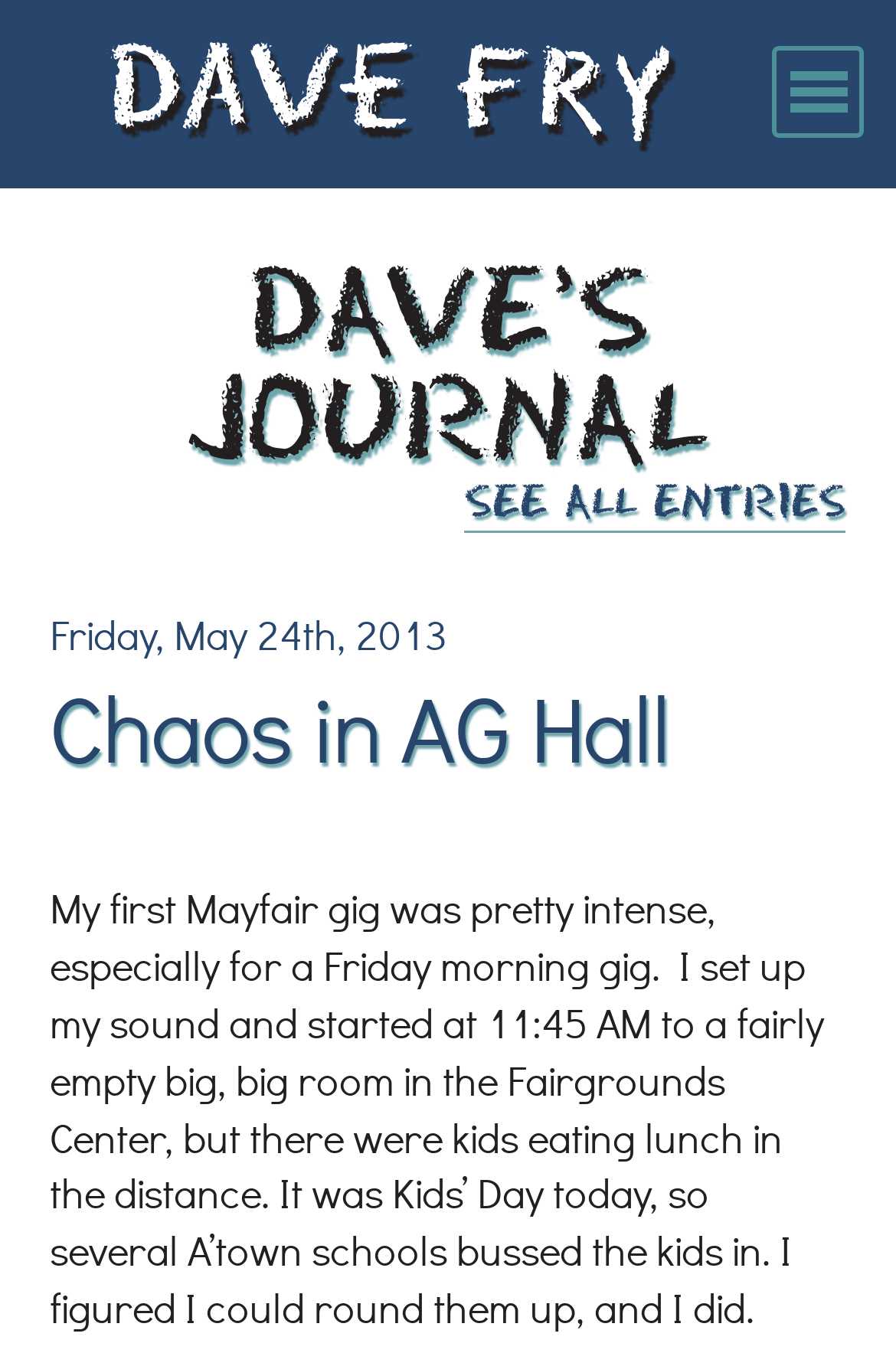Please examine the image and answer the question with a detailed explanation:
What is the name of the folksinger?

The name of the folksinger can be found in the link 'Dave Fry' at the top of the webpage, which suggests that the website is about this person's music and activities.